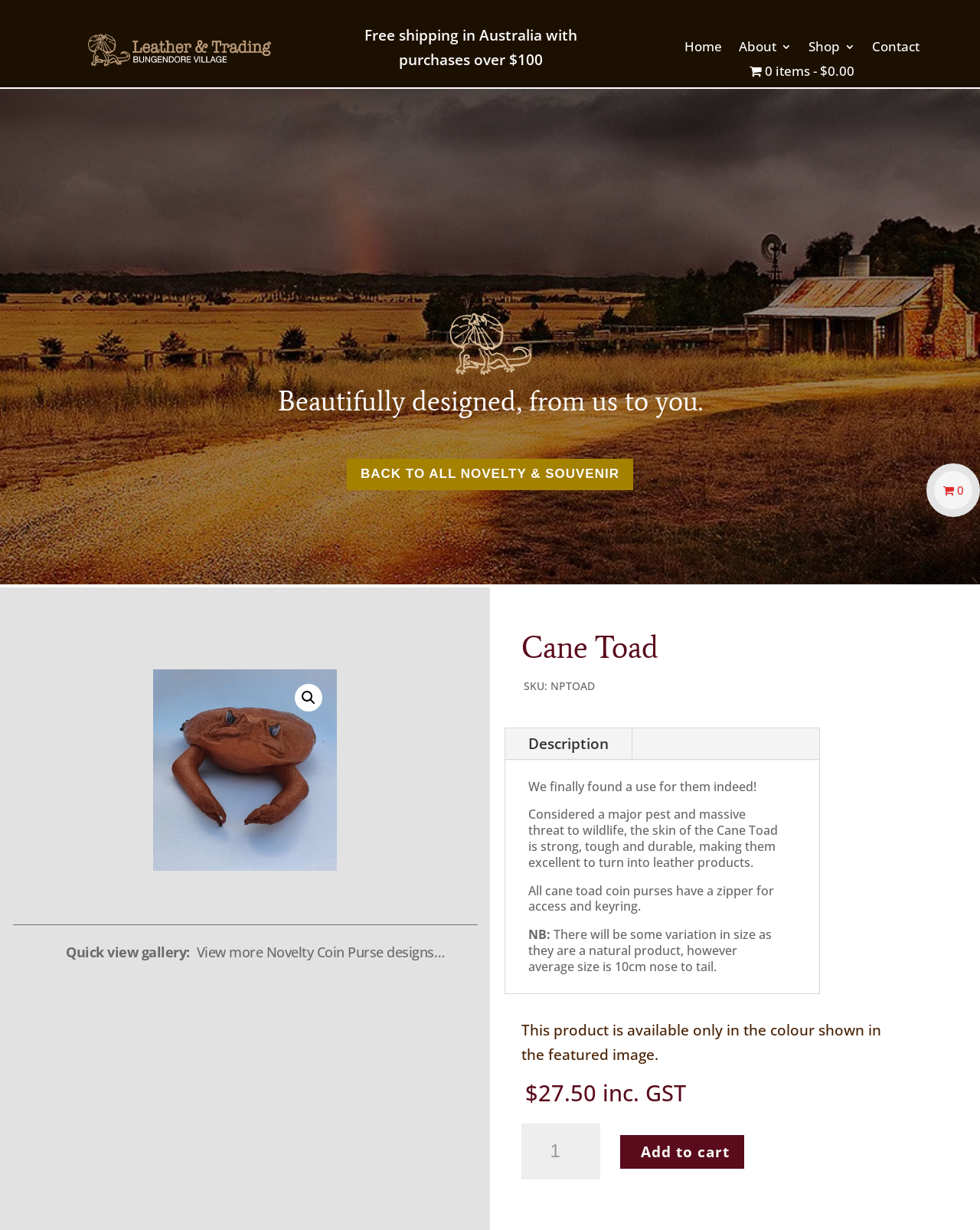Please specify the coordinates of the bounding box for the element that should be clicked to carry out this instruction: "Read the product description". The coordinates must be four float numbers between 0 and 1, formatted as [left, top, right, bottom].

[0.539, 0.632, 0.772, 0.646]